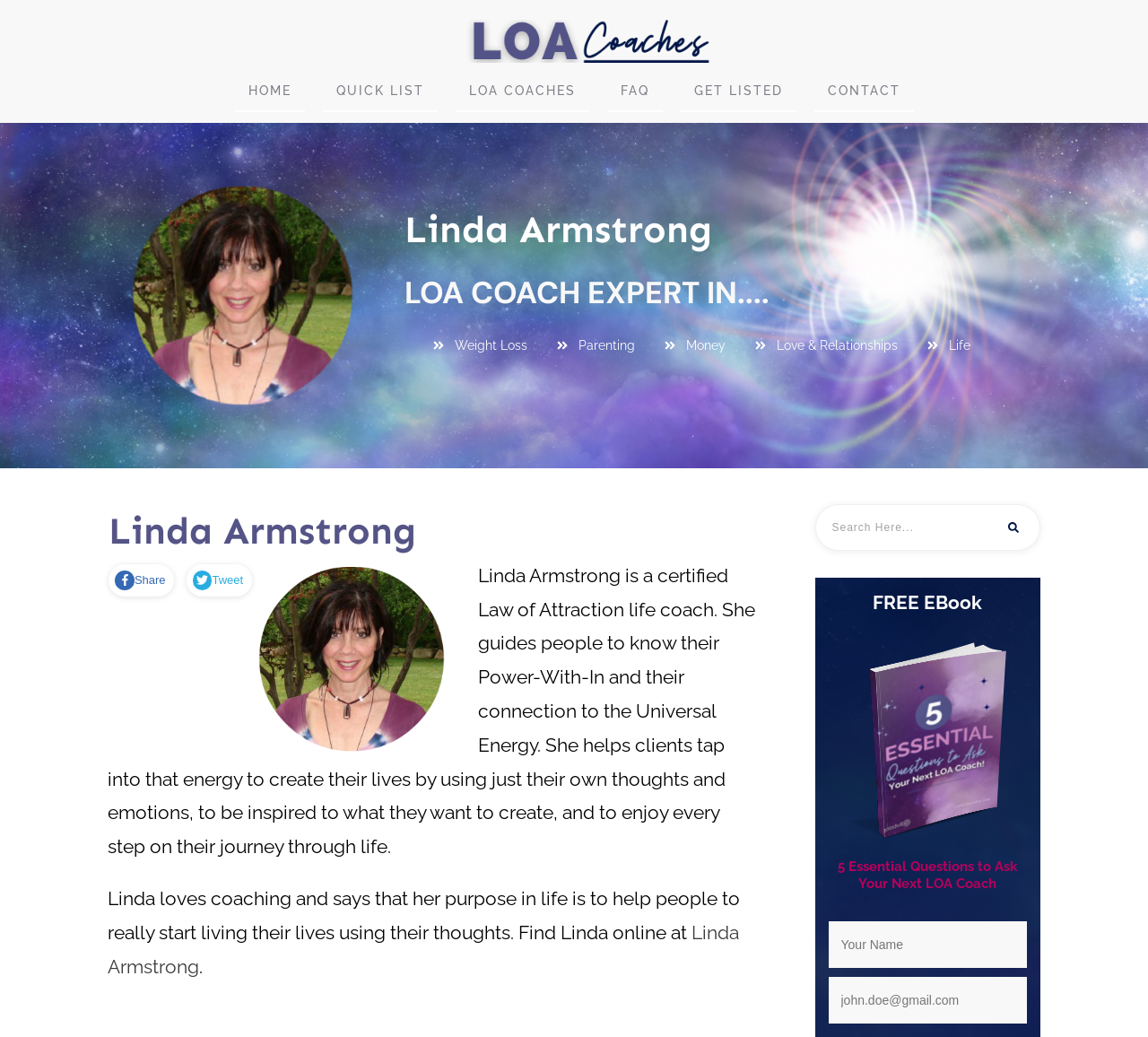Specify the bounding box coordinates of the area to click in order to follow the given instruction: "Click on the Share link."

[0.1, 0.55, 0.144, 0.569]